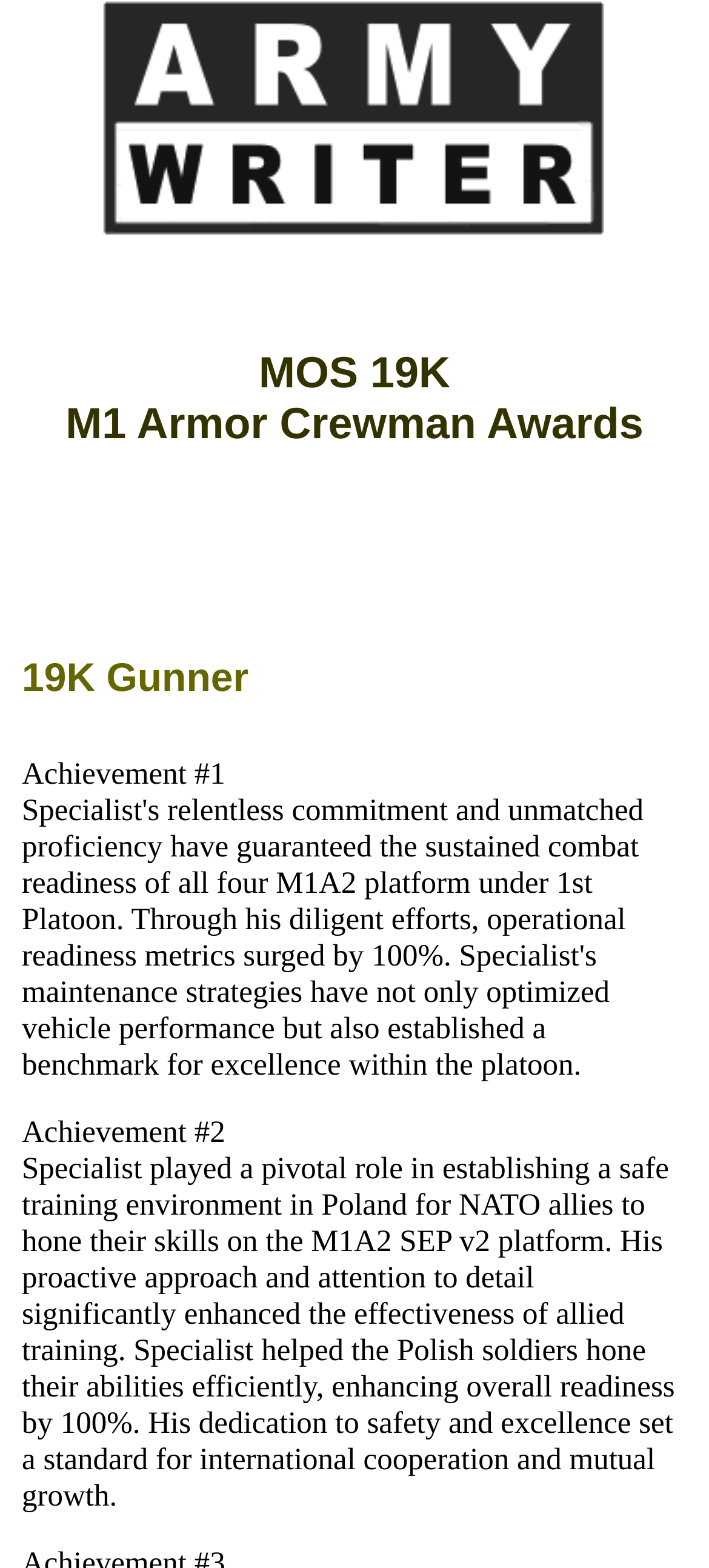Write an exhaustive caption that covers the webpage's main aspects.

The webpage is about MOS 19K, M1 Abram Armor Crewman Awards, with a focus on achievements and examples. At the top, there is a link to "Army Writer" accompanied by an image with the same name, taking up most of the top section. Below this, there is a heading that reads "MOS 19K M1 Armor Crewman Awards", followed by a subheading "19K Gunner". 

Under the subheading, there are two labels, "Achievement #1" and "Achievement #2", positioned side by side. Below these labels, there is a paragraph of text describing an achievement, which details the role of a specialist in establishing a safe training environment in Poland for NATO allies. The text explains how the specialist's proactive approach and attention to detail enhanced the effectiveness of allied training, resulting in a 100% increase in overall readiness.